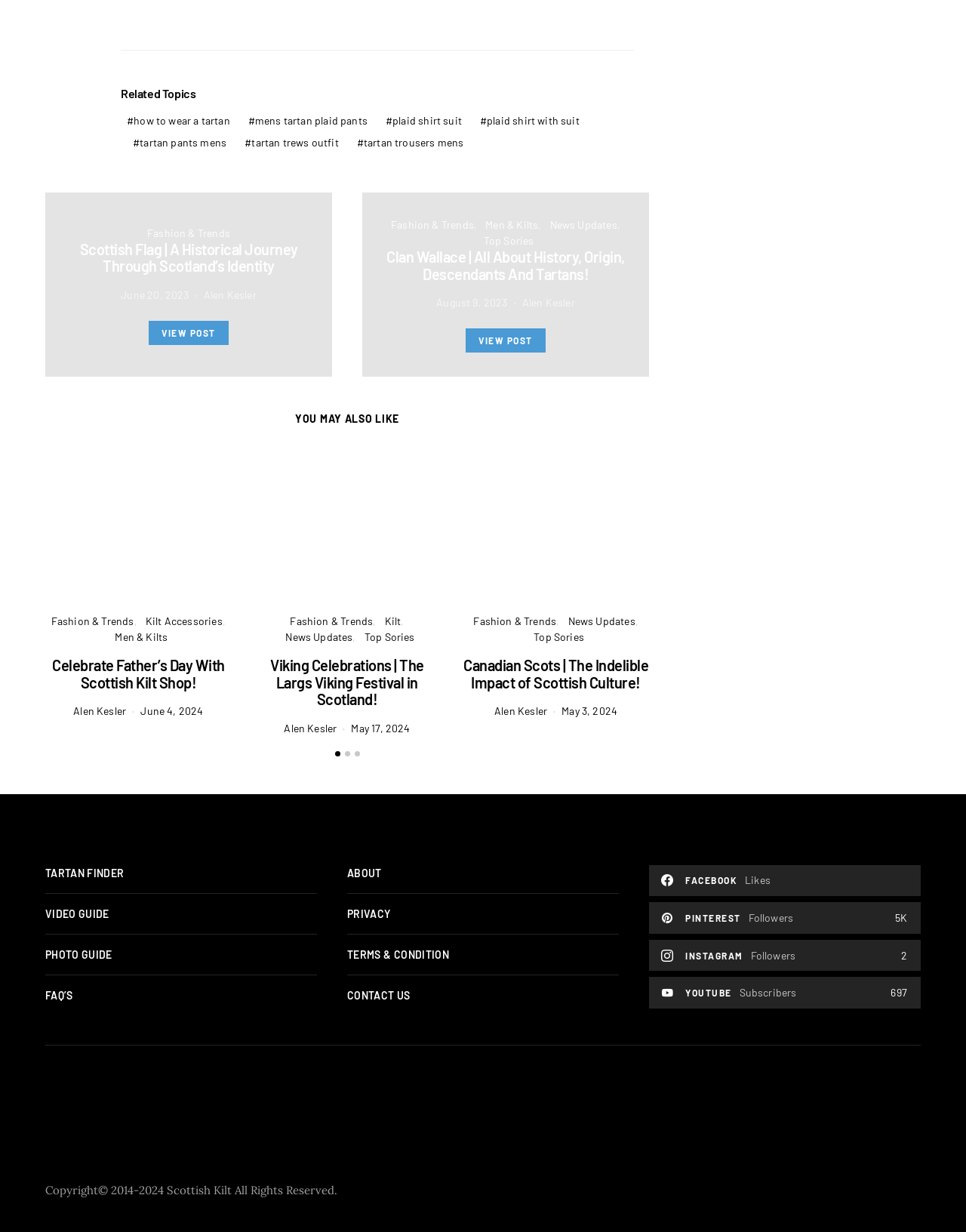Find the bounding box coordinates for the area you need to click to carry out the instruction: "Check out Celebrate Father’s Day With Scottish Kilt Shop". The coordinates should be four float numbers between 0 and 1, indicated as [left, top, right, bottom].

[0.047, 0.365, 0.24, 0.478]